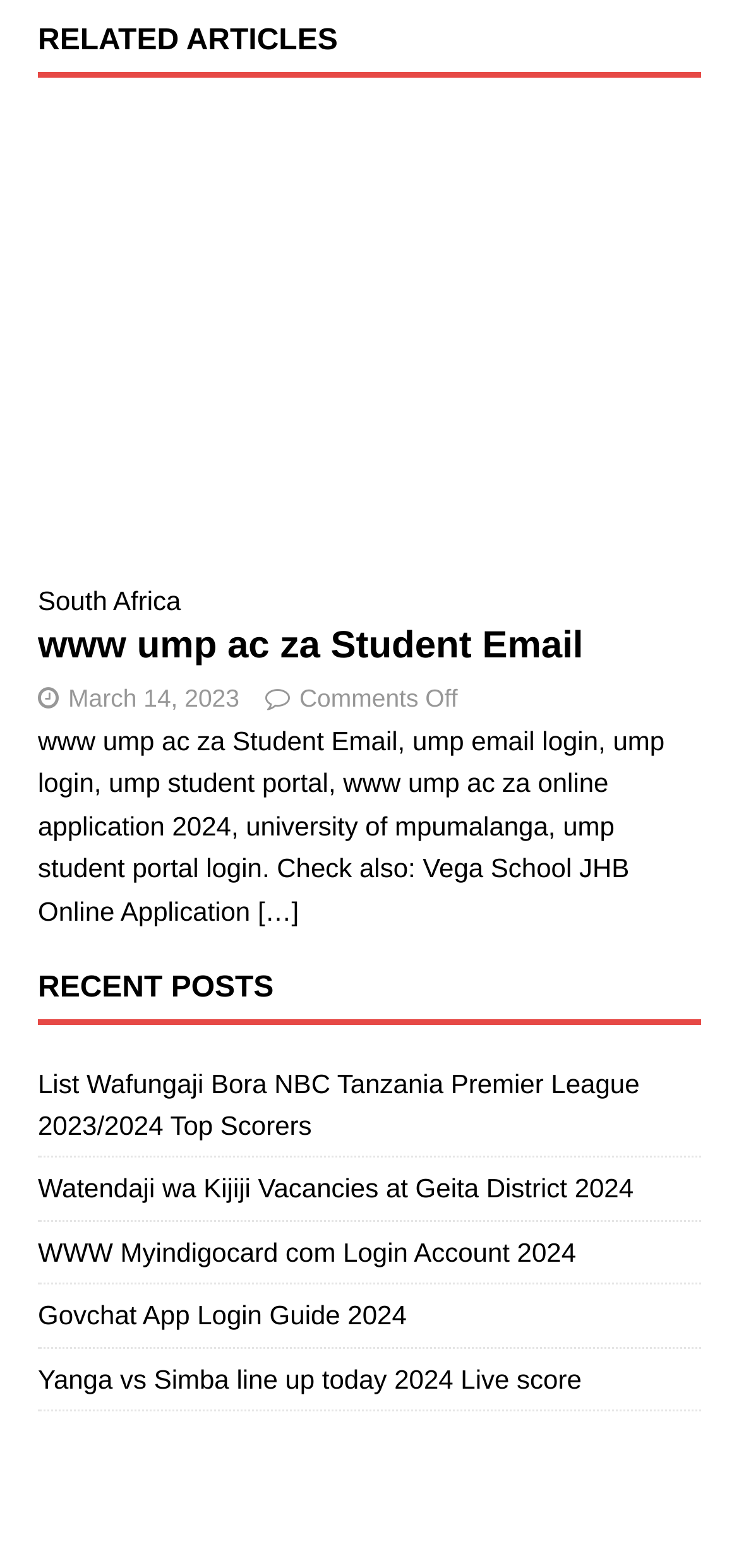How many recent posts are listed?
Please provide a comprehensive and detailed answer to the question.

There are 5 recent posts listed on the webpage, which are 'List Wafungaji Bora NBC Tanzania Premier League 2023/2024 Top Scorers', 'Watendaji wa Kijiji Vacancies at Geita District 2024', 'WWW Myindigocard com Login Account 2024', 'Govchat App Login Guide 2024', and 'Yanga vs Simba line up today 2024 Live score'.